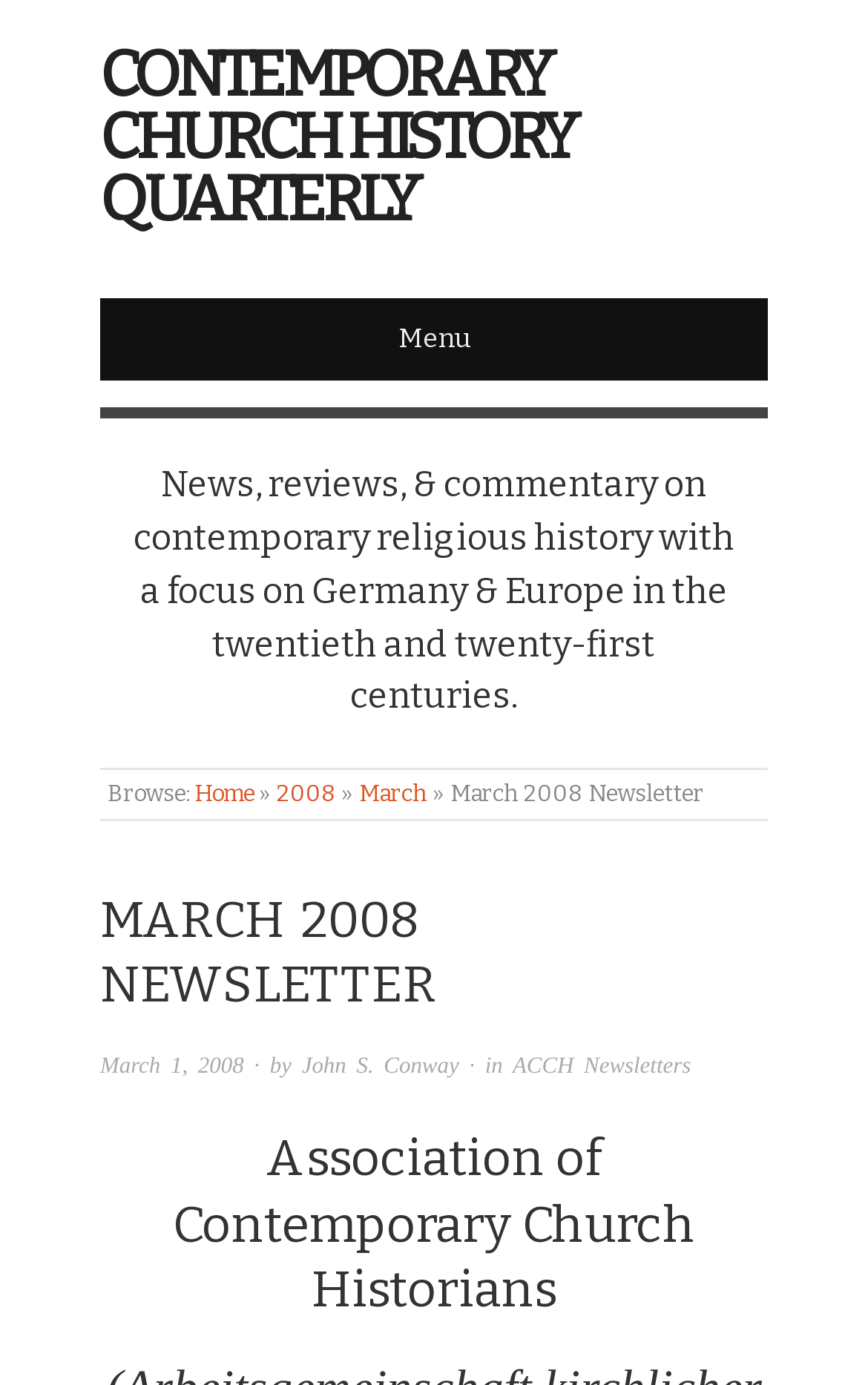What is the name of the quarterly?
Can you give a detailed and elaborate answer to the question?

I found the answer by looking at the top of the webpage, where it says 'CONTEMPORARY CHURCH HISTORY QUARTERLY' in a link format.